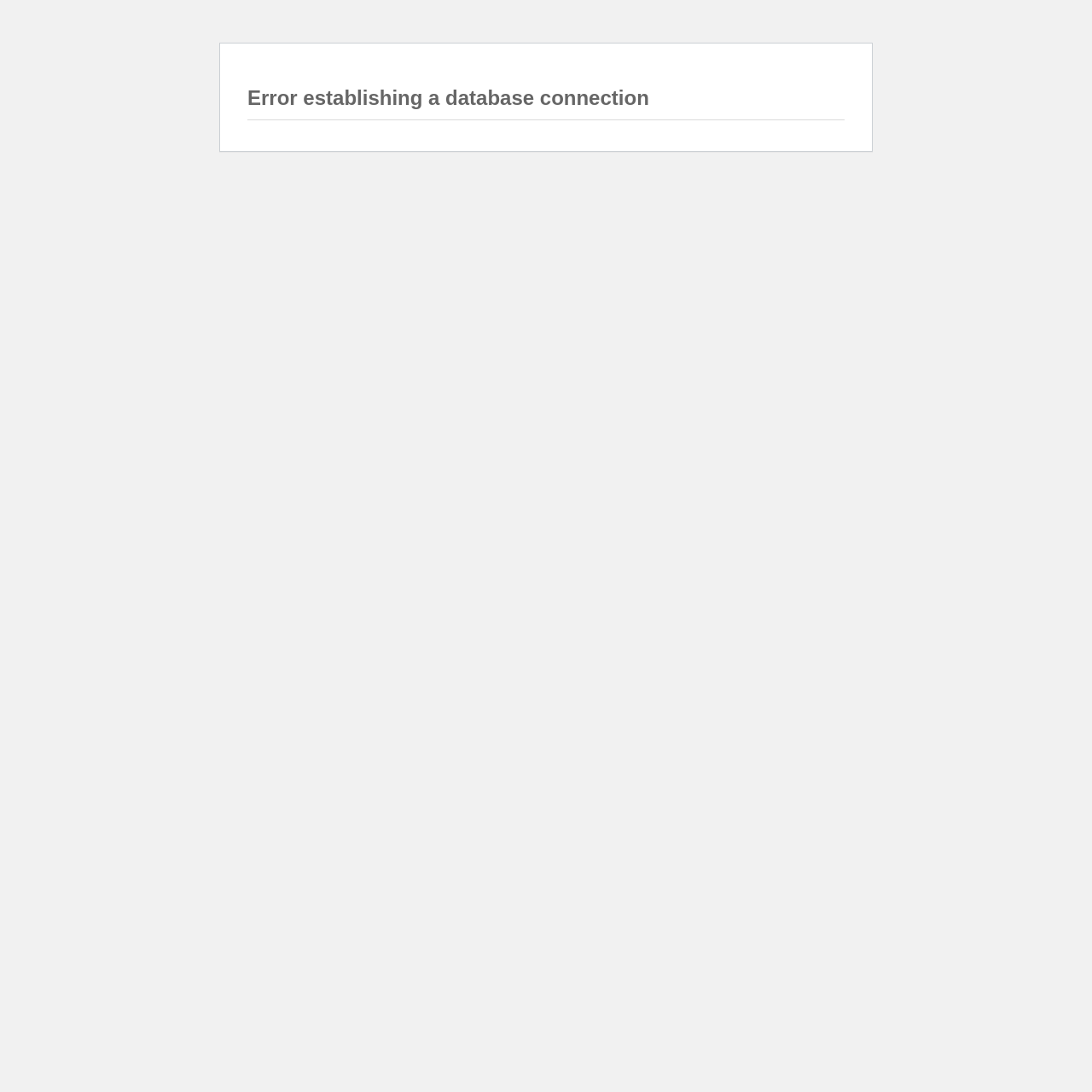Your task is to find and give the main heading text of the webpage.

Error establishing a database connection